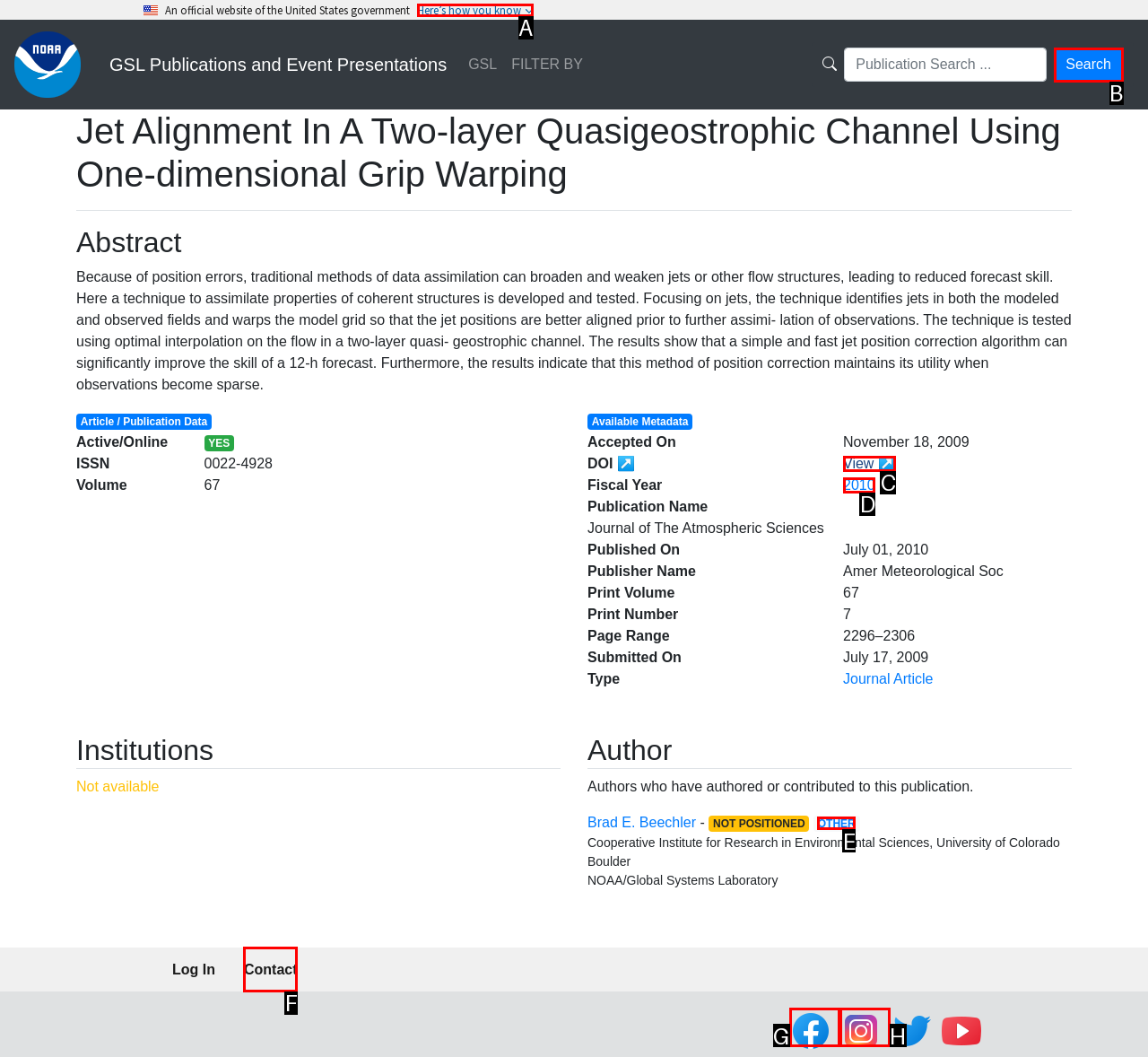Choose the option that aligns with the description: alt="facebook"
Respond with the letter of the chosen option directly.

G